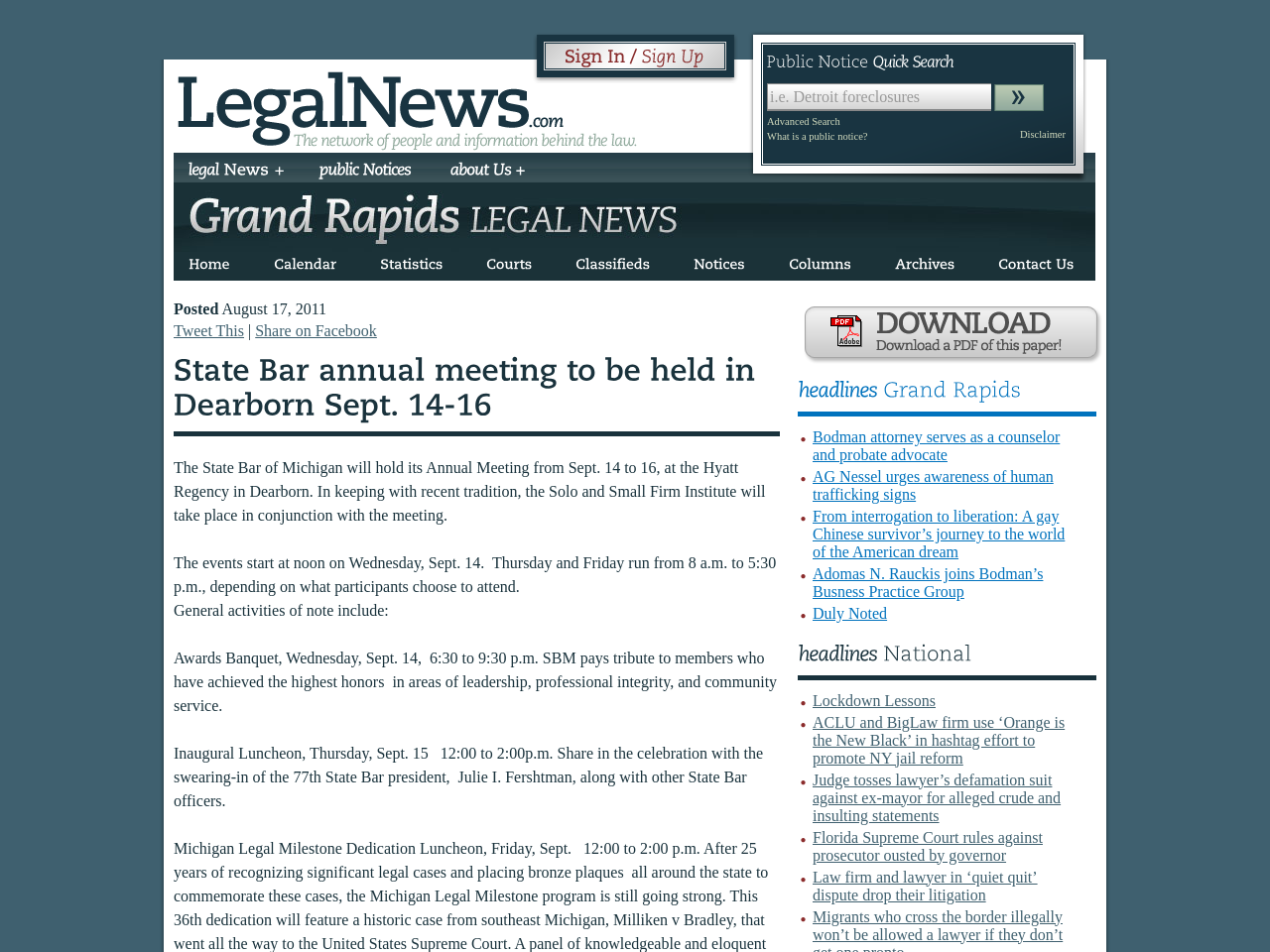Determine the bounding box for the described UI element: "public Notices".

[0.248, 0.169, 0.328, 0.2]